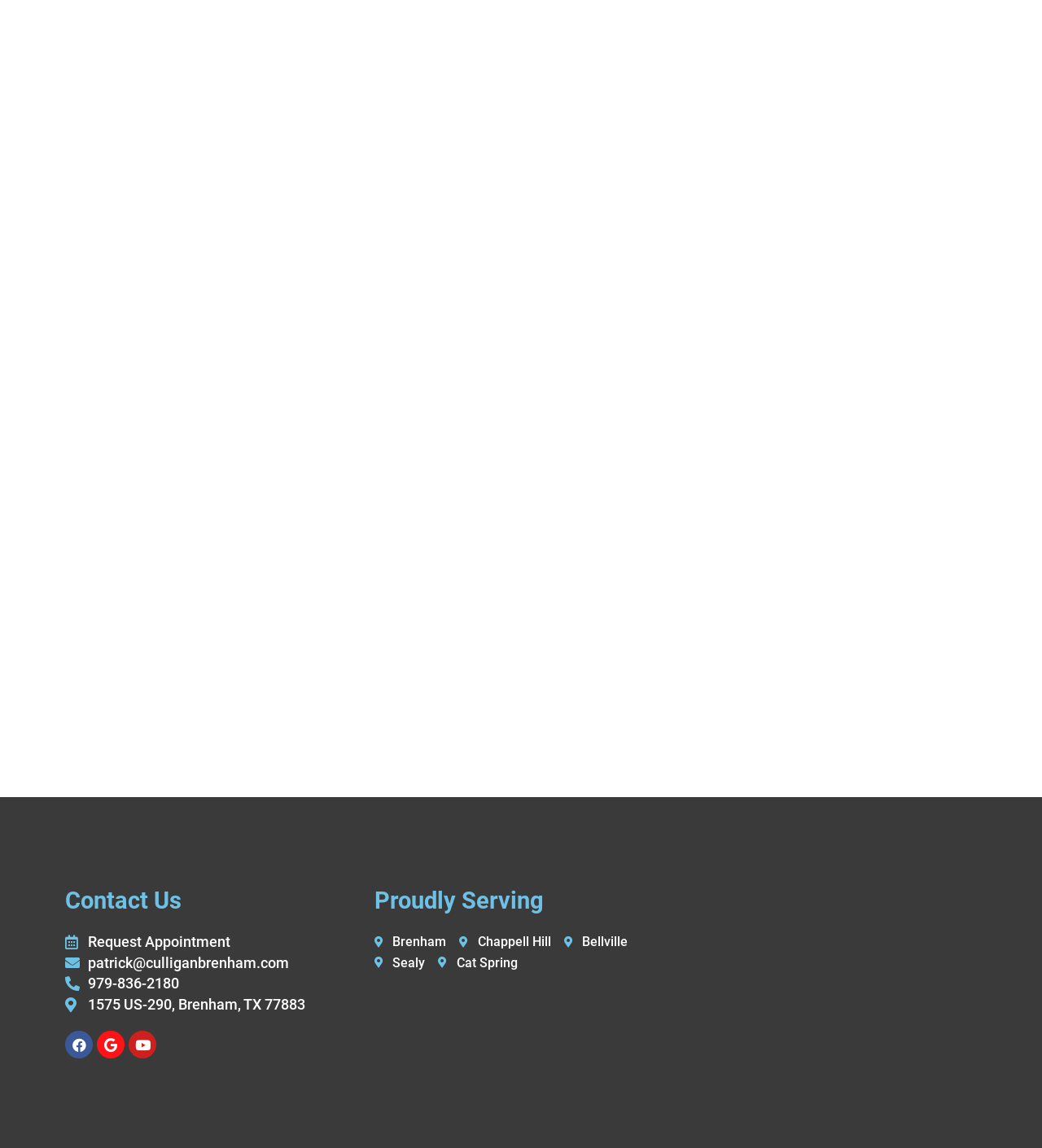Locate the bounding box of the UI element with the following description: "Videos".

None